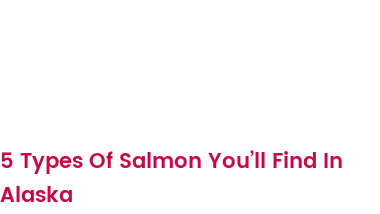What is the significance of salmon in Alaska?
Respond to the question with a well-detailed and thorough answer.

The caption implies that salmon are vital both ecologically and economically in Alaska, suggesting that they play a crucial role in the local ecosystem and are also an important part of the state's economy, likely through fishing and related industries.